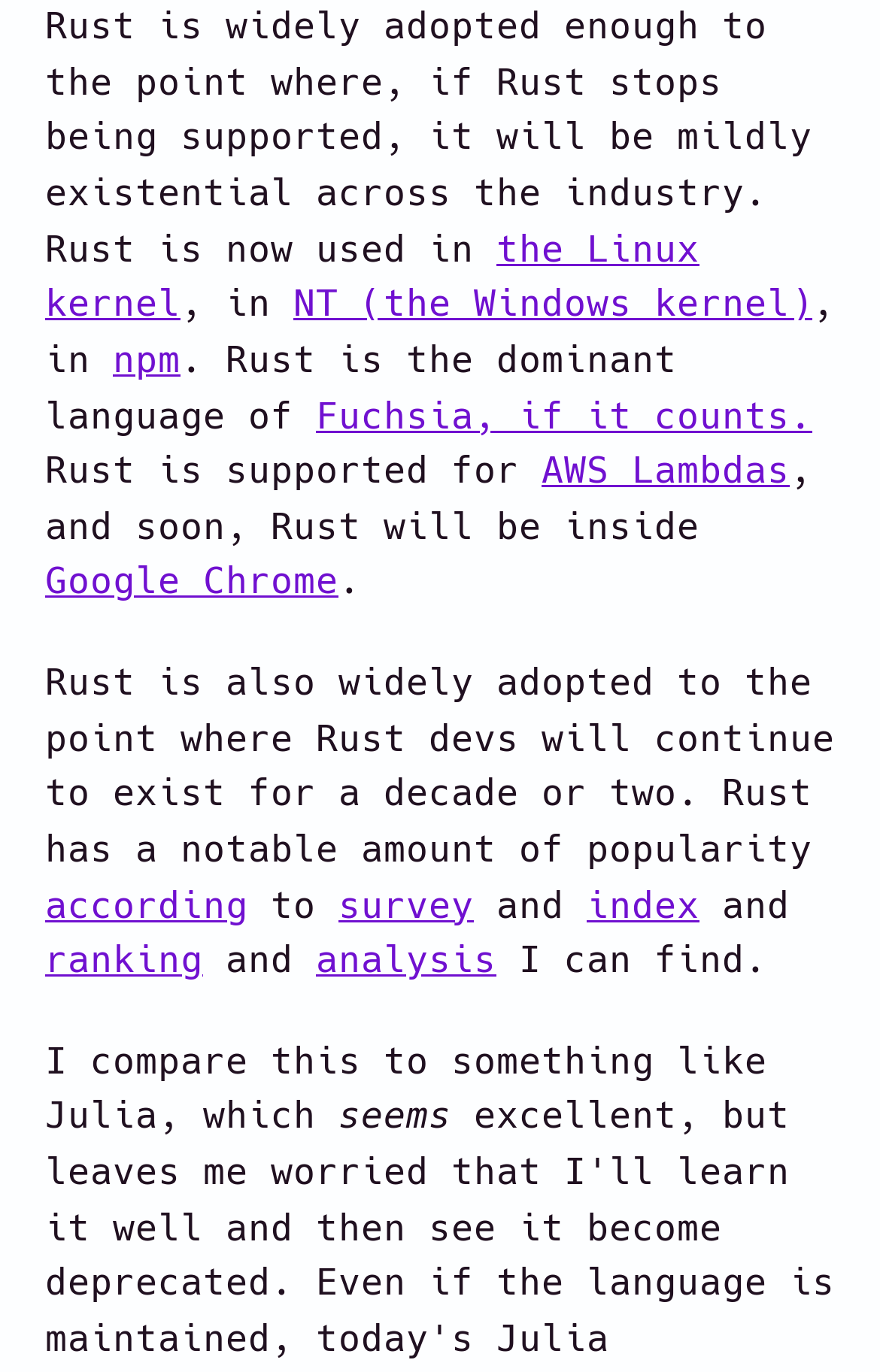Provide the bounding box coordinates for the area that should be clicked to complete the instruction: "explore Perth".

None